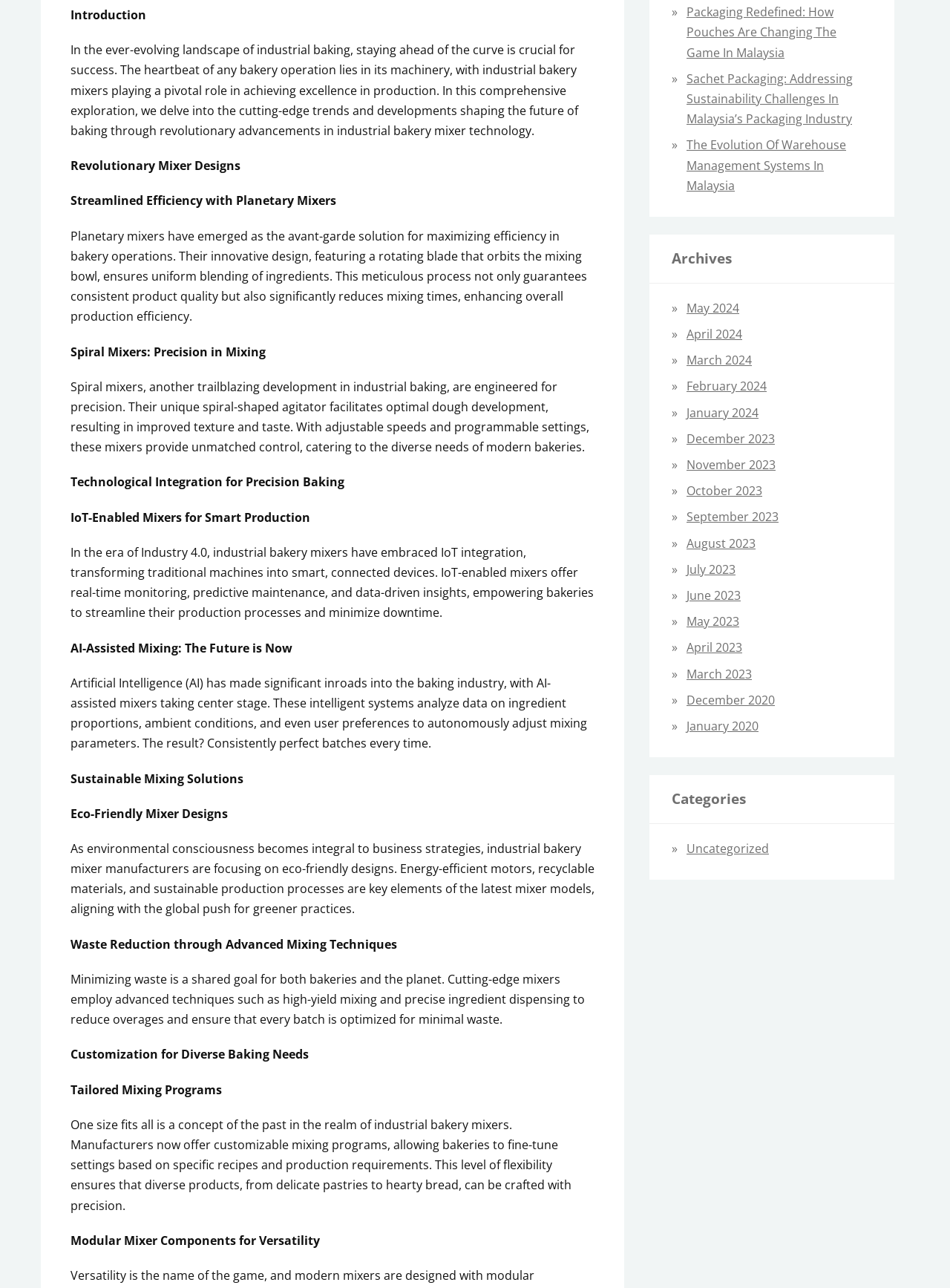Please determine the bounding box coordinates for the UI element described as: "Uncategorized".

[0.723, 0.652, 0.809, 0.665]